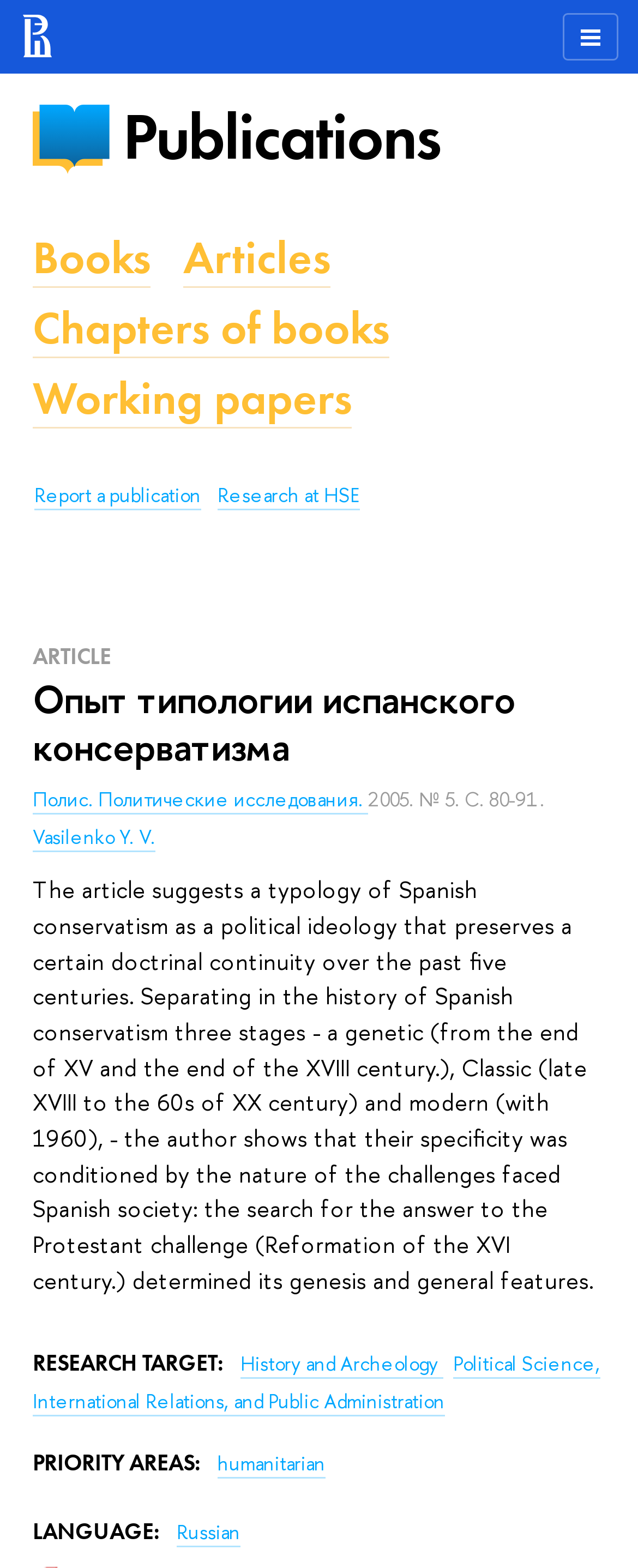What is the language of the article?
Please answer using one word or phrase, based on the screenshot.

Russian